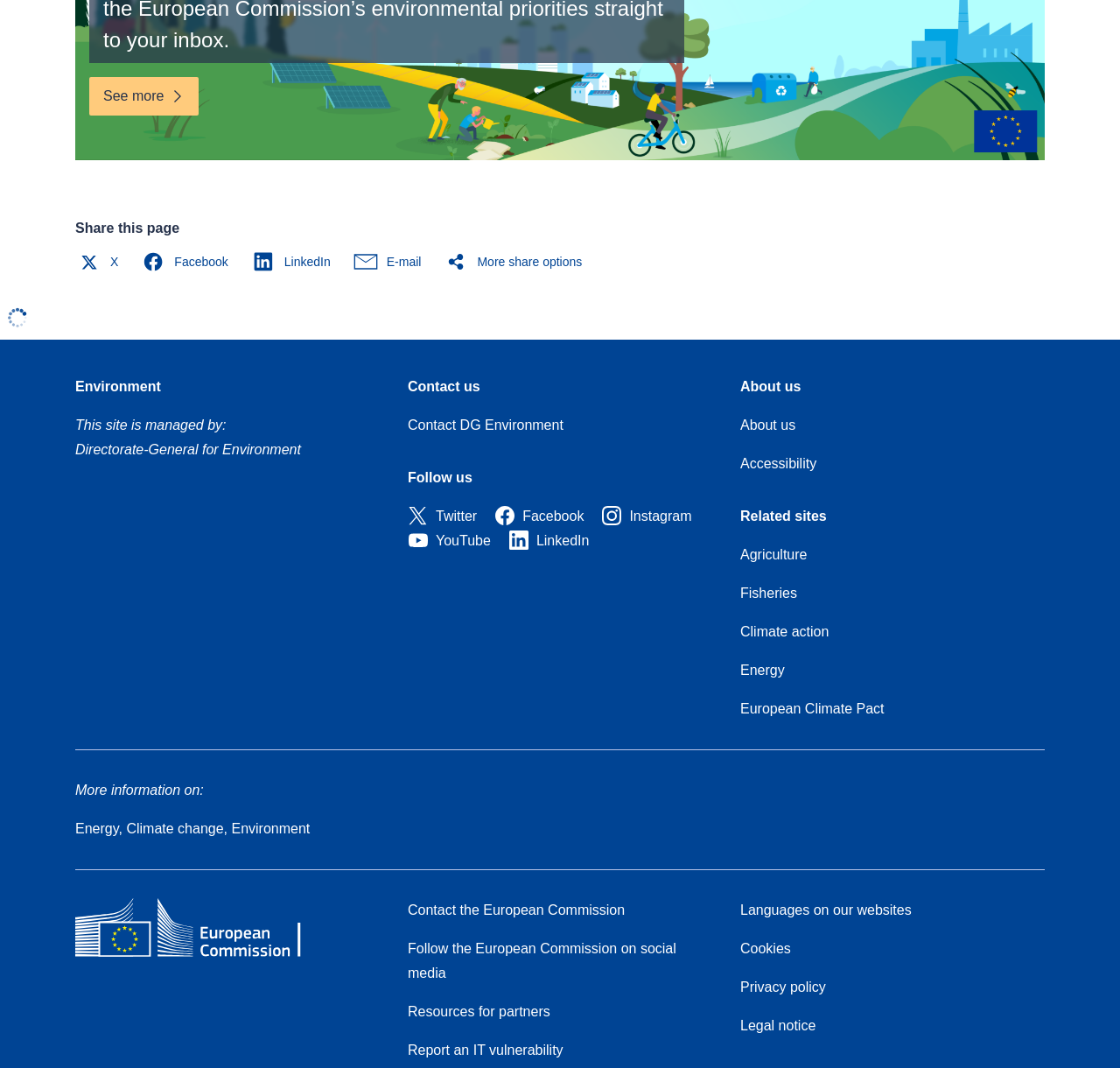Please find the bounding box coordinates for the clickable element needed to perform this instruction: "Click on the 'See more' link".

[0.08, 0.072, 0.178, 0.109]